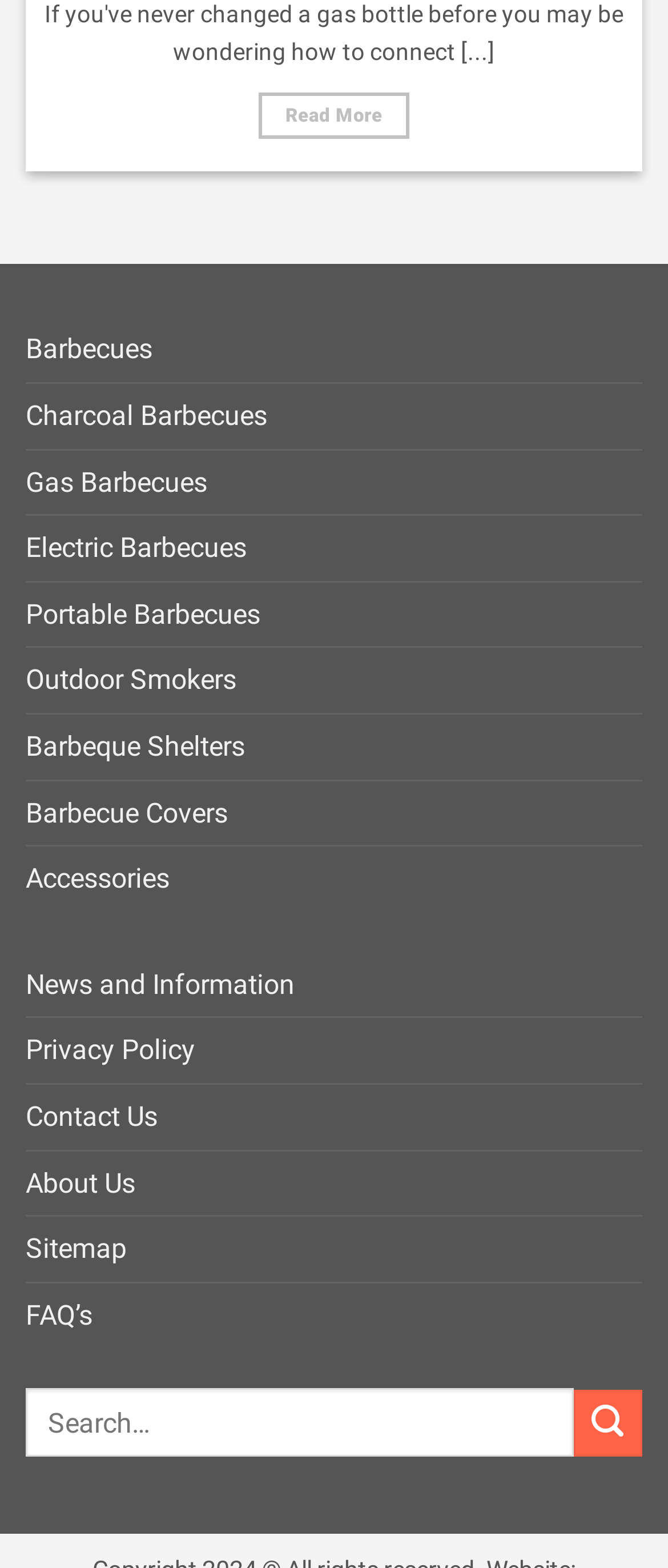Using a single word or phrase, answer the following question: 
What is the last link in the list?

FAQ’s